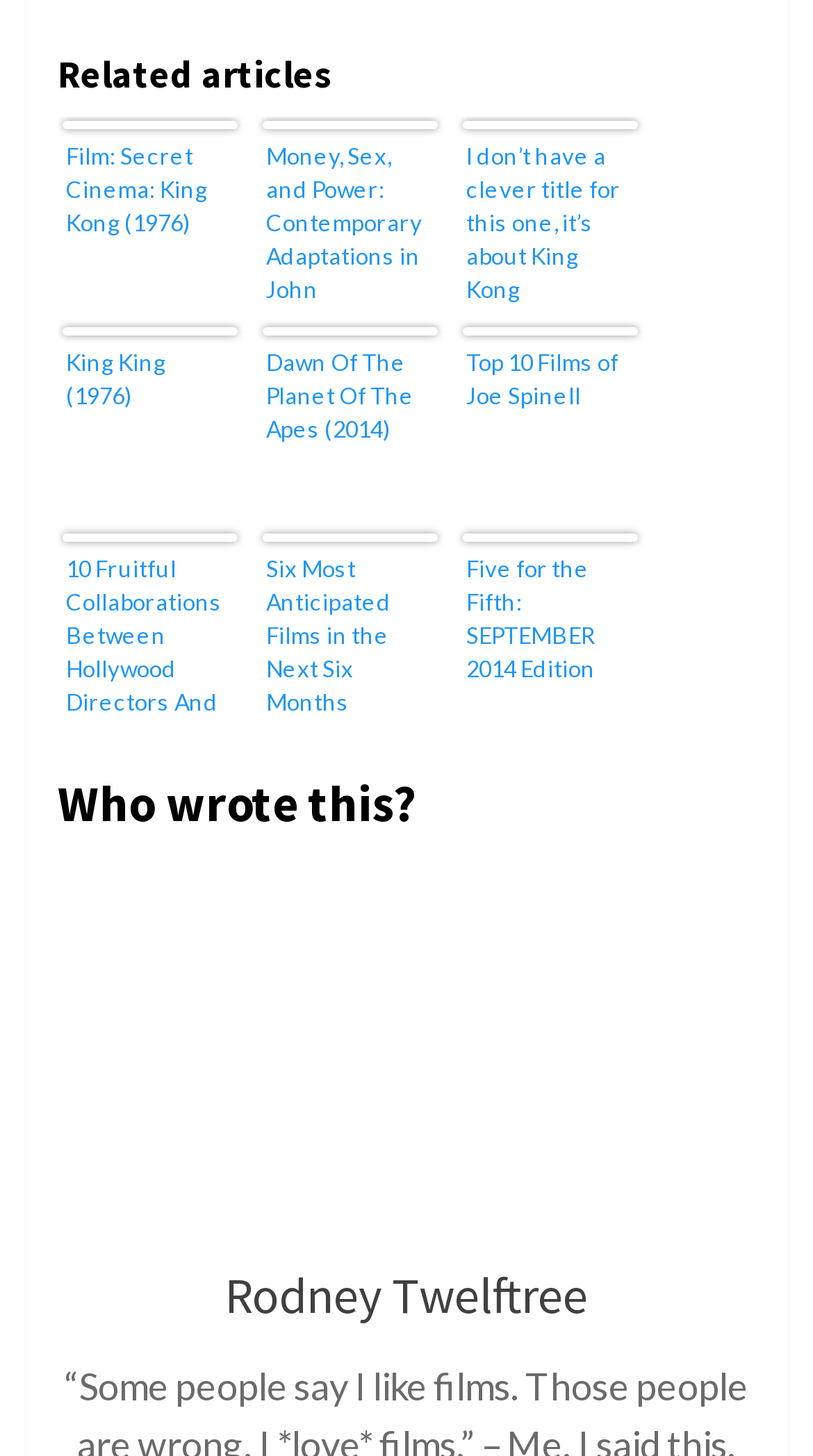Please identify the bounding box coordinates of where to click in order to follow the instruction: "View the author profile of Rodney Twelftree".

[0.277, 0.868, 0.723, 0.912]